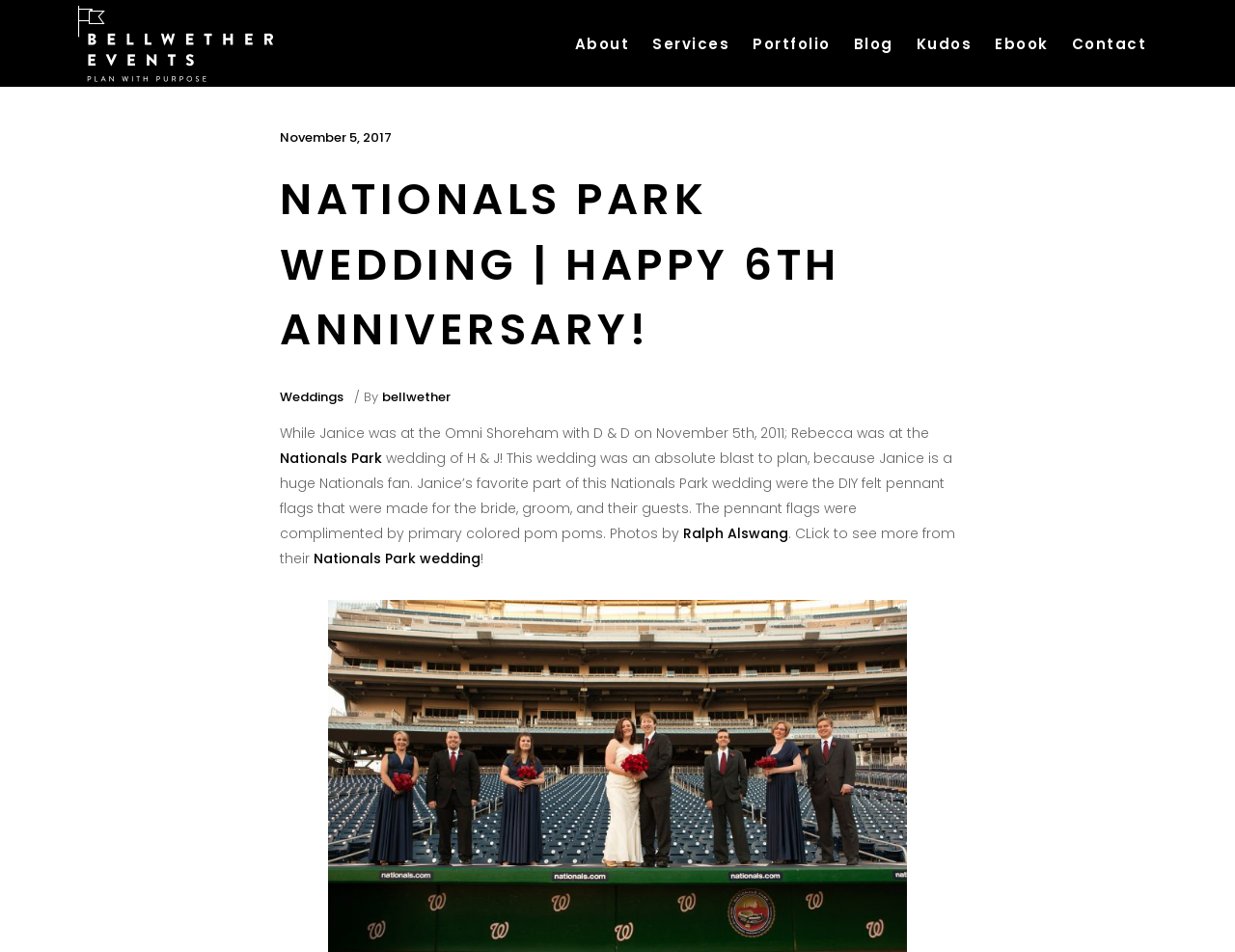Review the image closely and give a comprehensive answer to the question: What is the favorite part of the wedding for Janice?

I found the answer by looking at the text which mentions 'Janice’s favorite part of this Nationals Park wedding were the DIY felt pennant flags'.